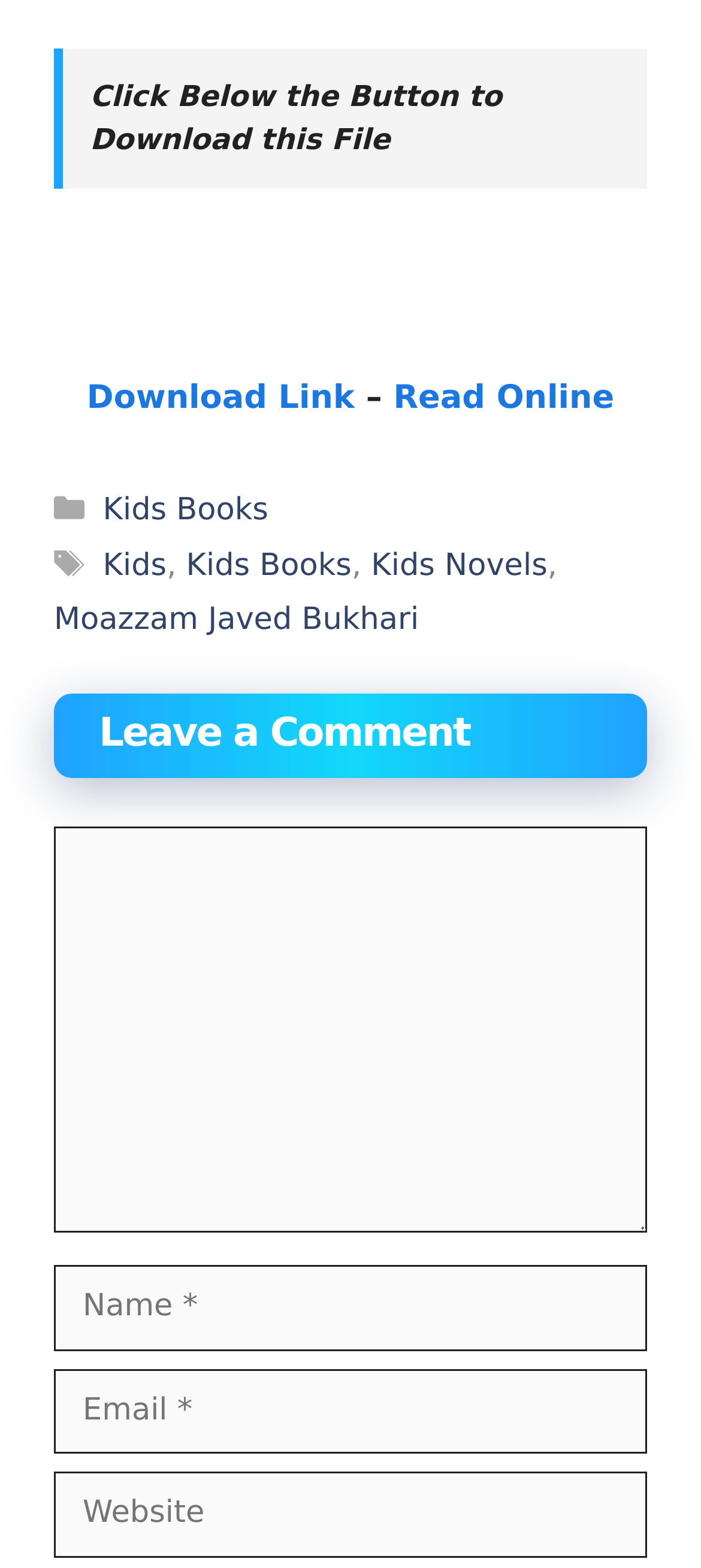Please identify the bounding box coordinates of the region to click in order to complete the task: "Click the Read Online link". The coordinates must be four float numbers between 0 and 1, specified as [left, top, right, bottom].

[0.561, 0.241, 0.876, 0.265]